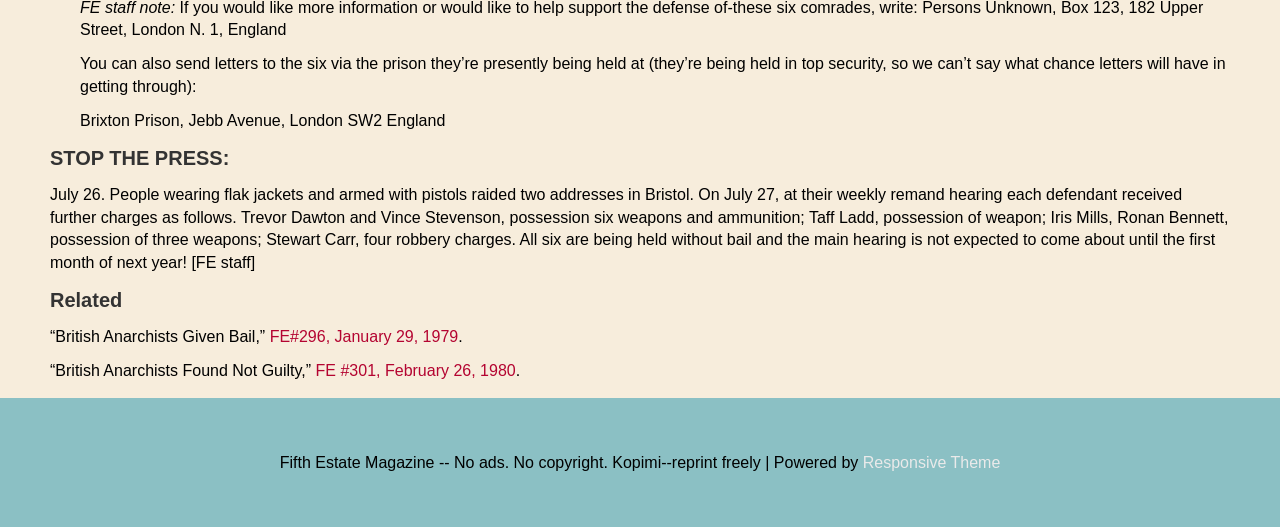How many addresses were raided?
Make sure to answer the question with a detailed and comprehensive explanation.

According to the text, 'On July 26. People wearing flak jackets and armed with pistols raided two addresses in Bristol.' This indicates that two addresses were raided.